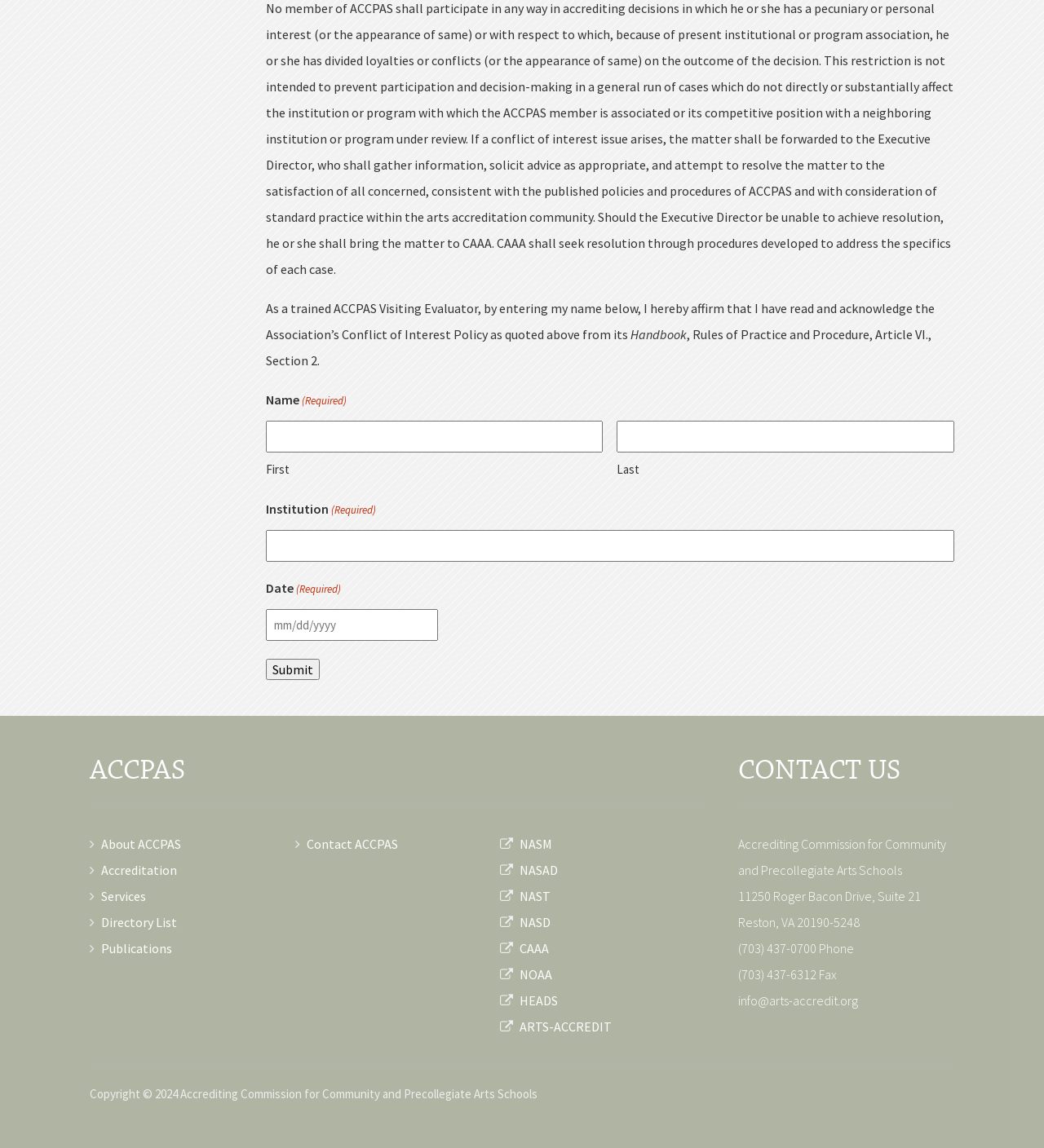Using the element description provided, determine the bounding box coordinates in the format (top-left x, top-left y, bottom-right x, bottom-right y). Ensure that all values are floating point numbers between 0 and 1. Element description: parent_node: Last name="input_4.6"

[0.591, 0.366, 0.914, 0.394]